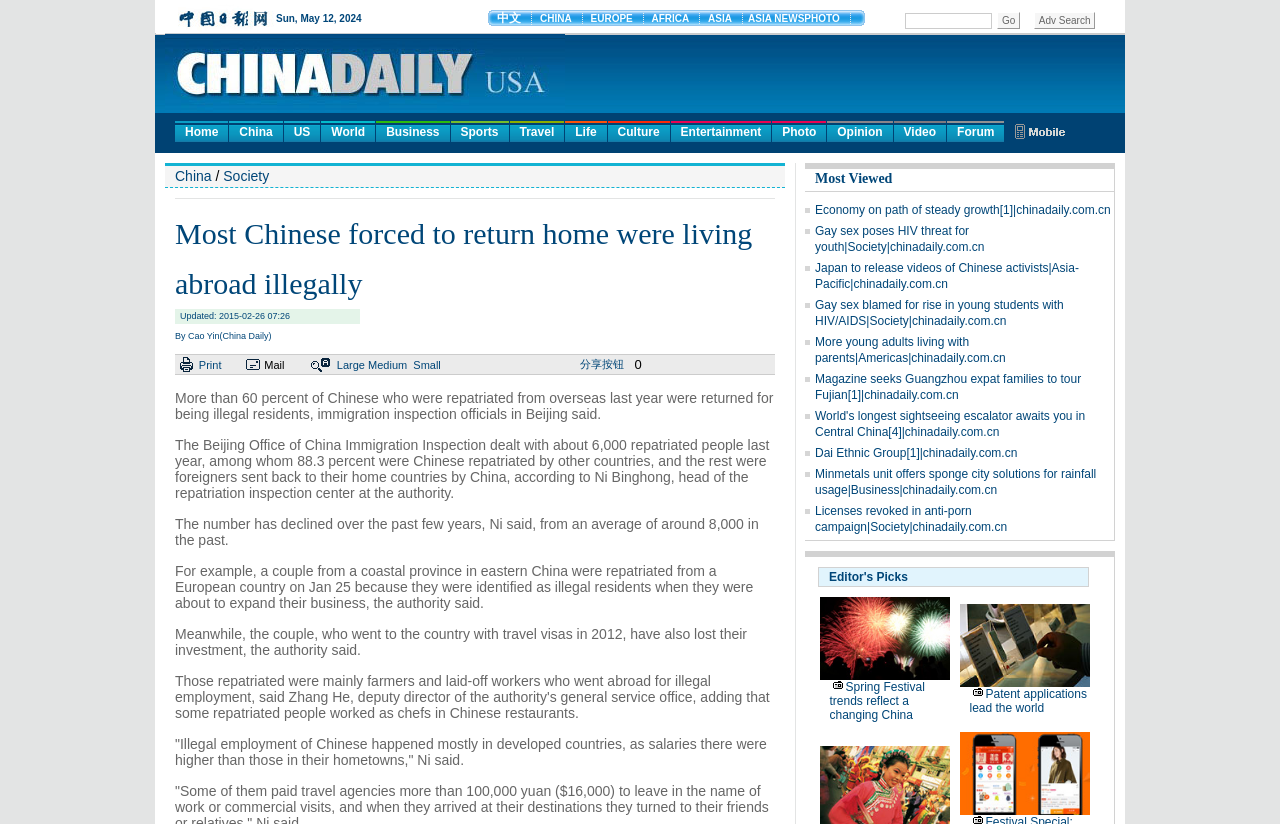Can you show the bounding box coordinates of the region to click on to complete the task described in the instruction: "Read the article about natural pet pesticides"?

None